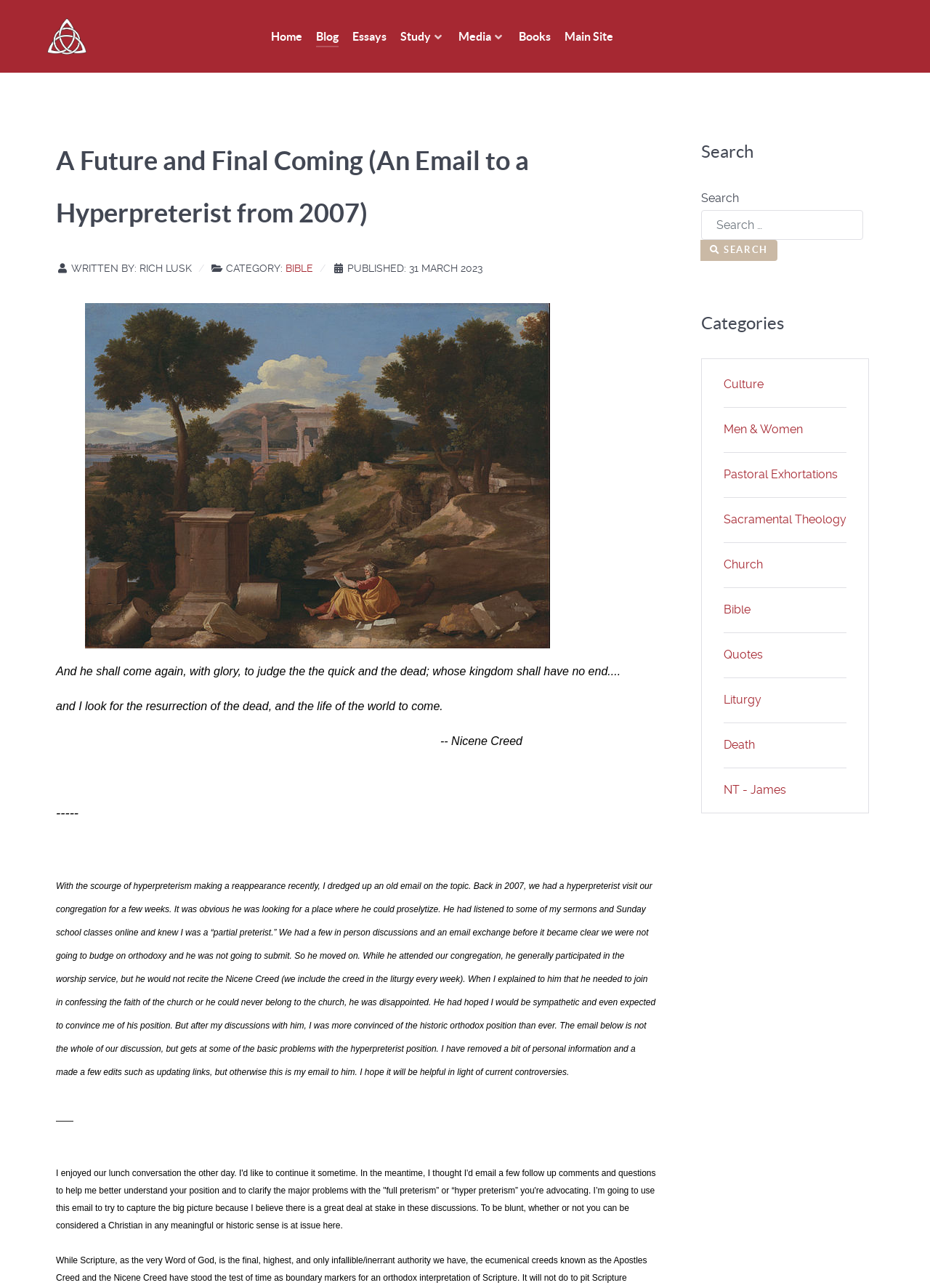What is the name of the church?
Based on the image, please offer an in-depth response to the question.

Based on the webpage content, I can see that the webpage is about a church, and the name of the church is mentioned in the text as 'Trinity Presbyterian Church of Birmingham Alabama'.